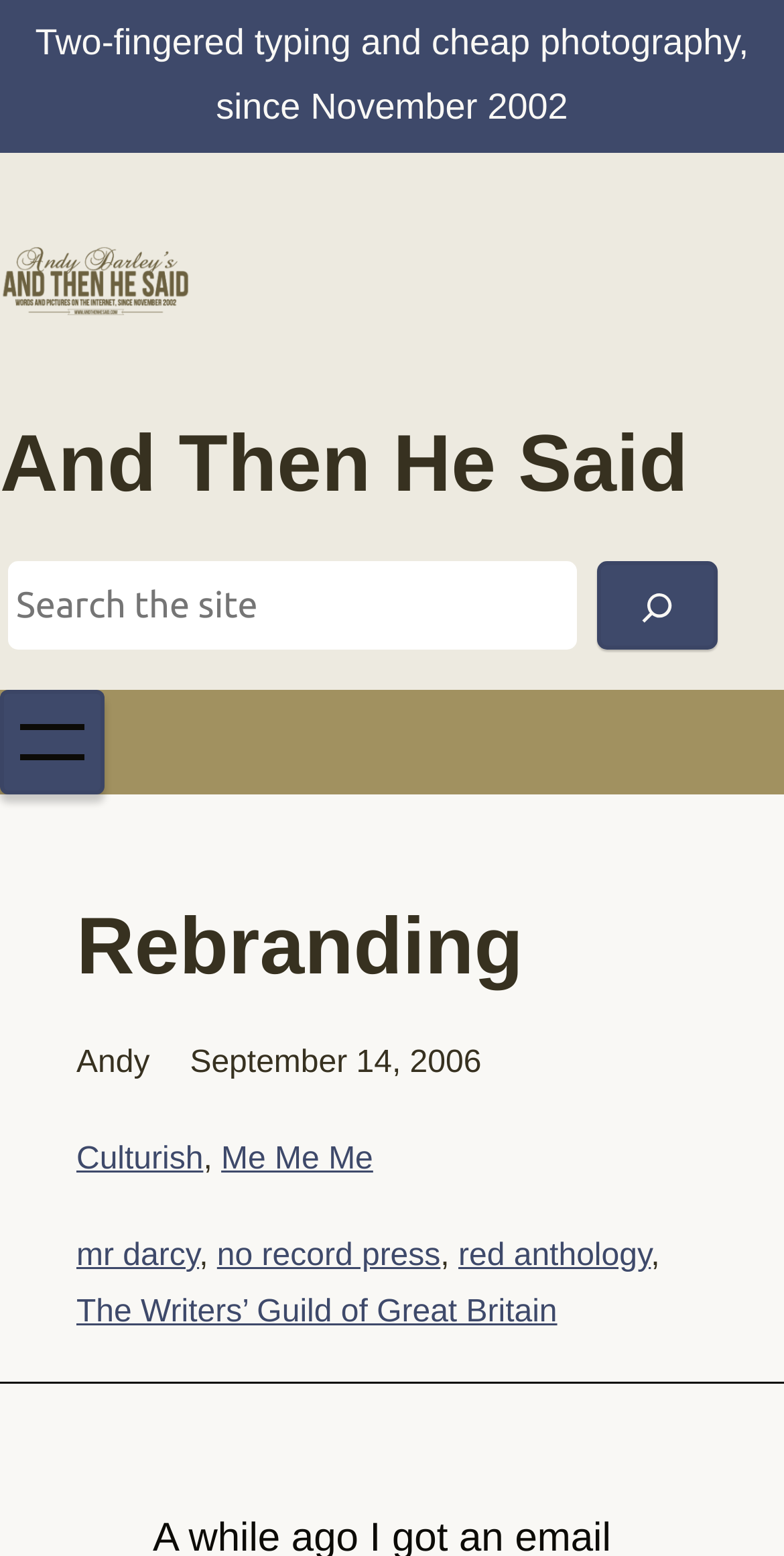Please determine the bounding box coordinates for the element with the description: "And Then He Said".

[0.0, 0.27, 0.878, 0.327]